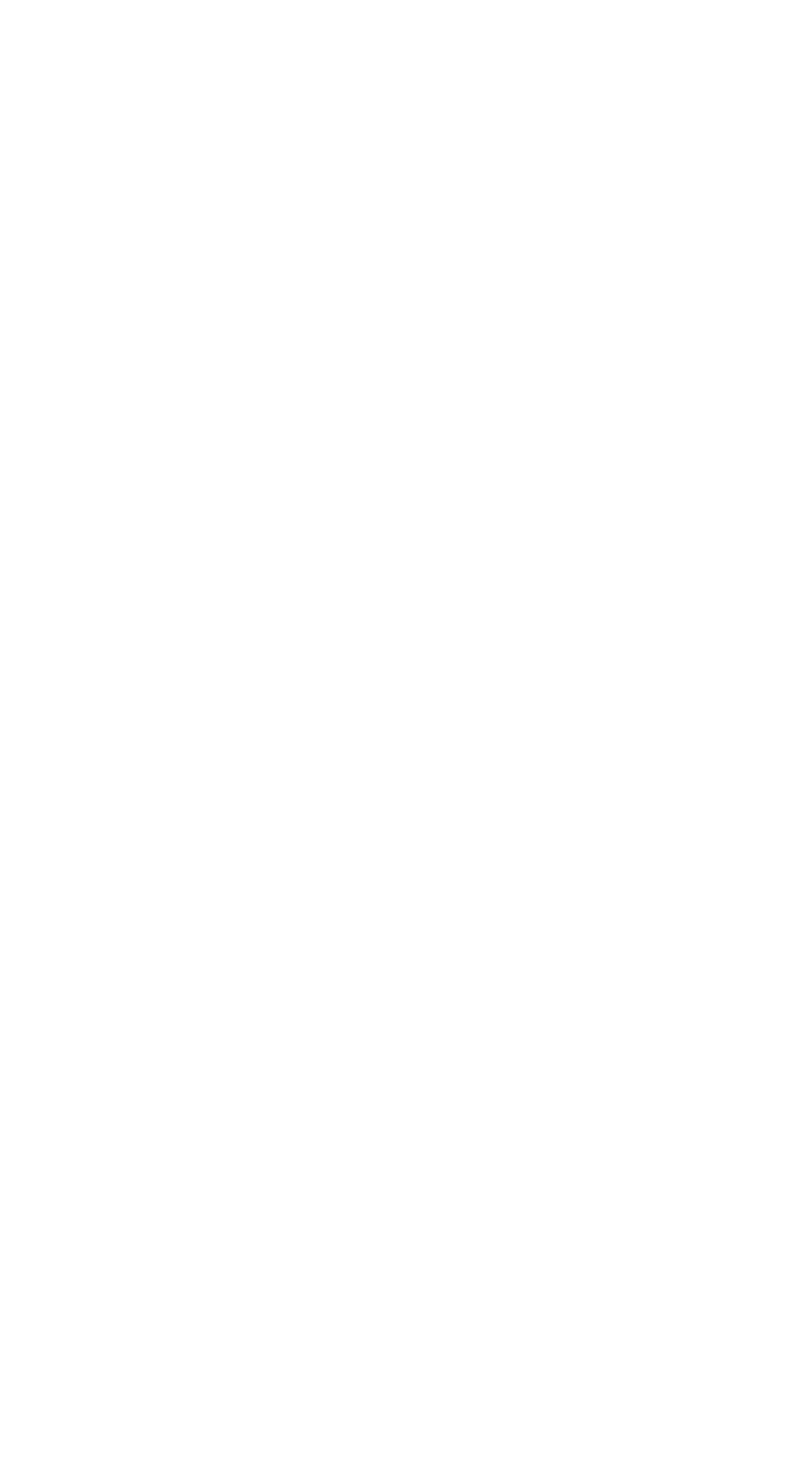What type of content is presented in the 'Written Answers Section' table?
Provide a detailed answer to the question, using the image to inform your response.

The 'Written Answers Section' table likely contains written answers to questions, as suggested by the section's name and the context of the webpage.